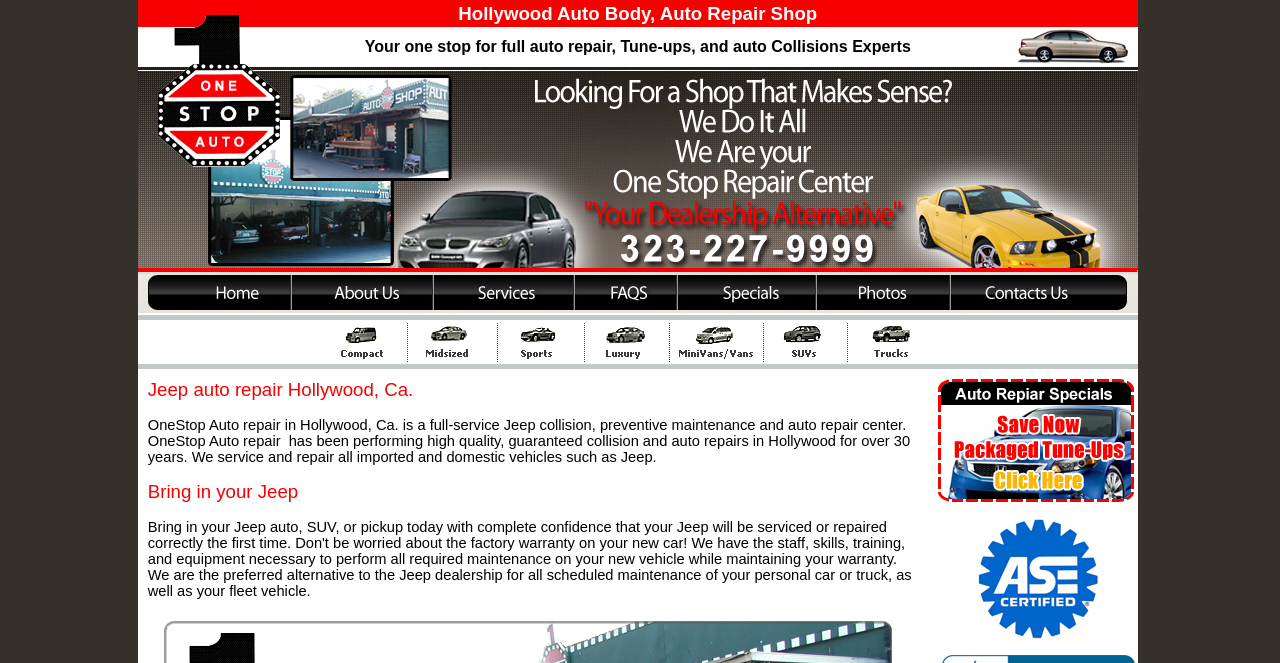Provide the bounding box coordinates of the HTML element this sentence describes: "alt="contact onestop auto shop hollywood"". The bounding box coordinates consist of four float numbers between 0 and 1, i.e., [left, top, right, bottom].

[0.742, 0.446, 0.889, 0.472]